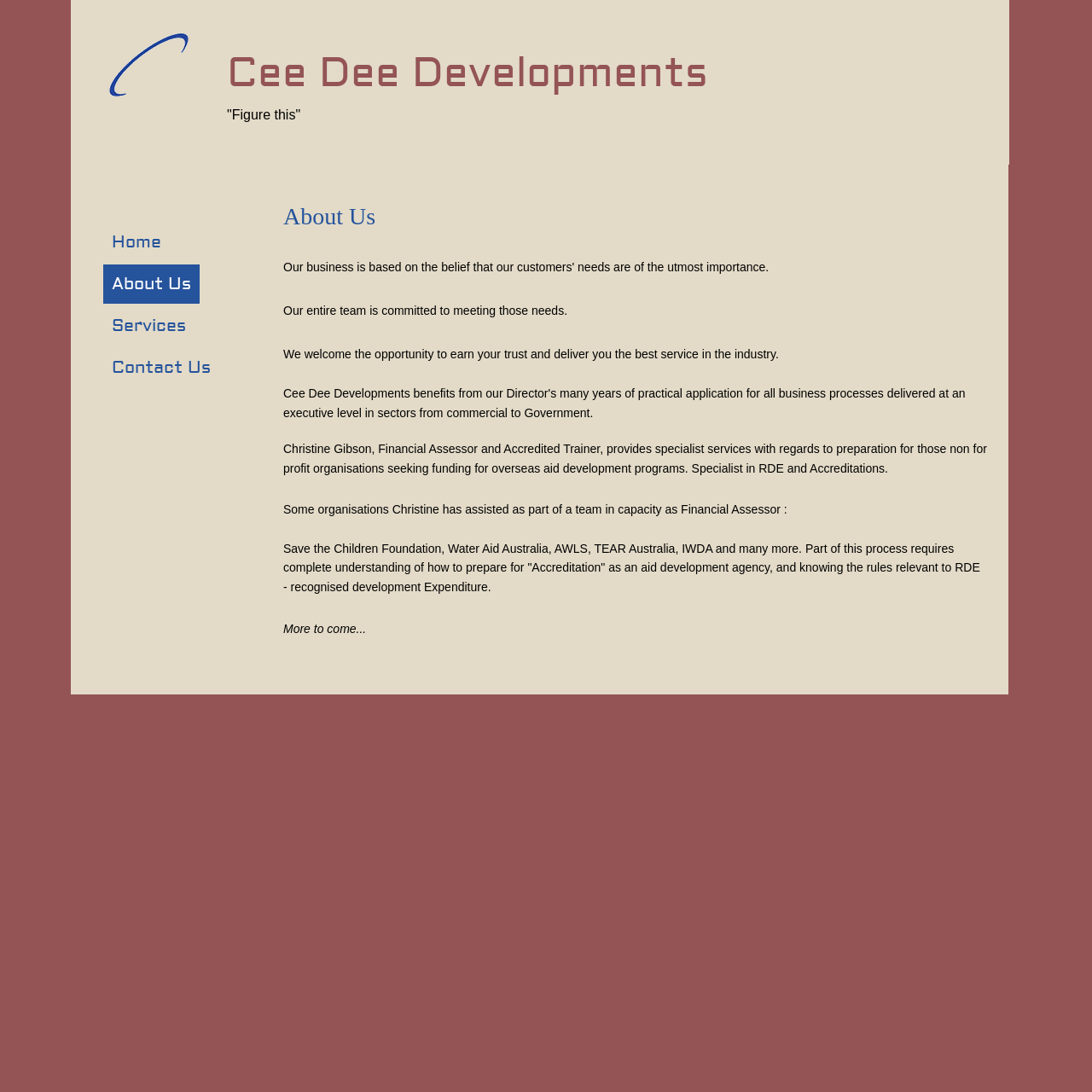What organisations has Christine assisted?
Examine the image and give a concise answer in one word or a short phrase.

Save the Children Foundation, Water Aid Australia, etc.